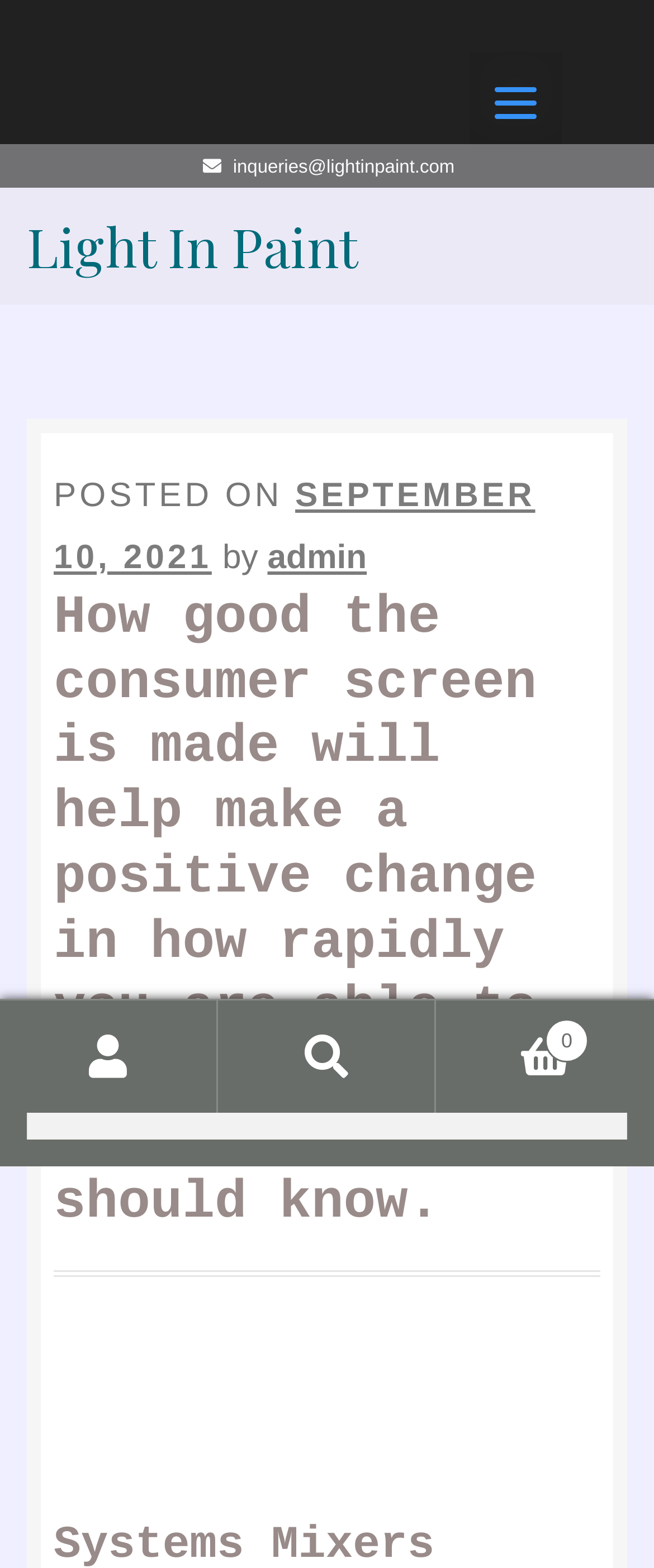Identify the bounding box coordinates for the region to click in order to carry out this instruction: "Read the BLOG". Provide the coordinates using four float numbers between 0 and 1, formatted as [left, top, right, bottom].

None